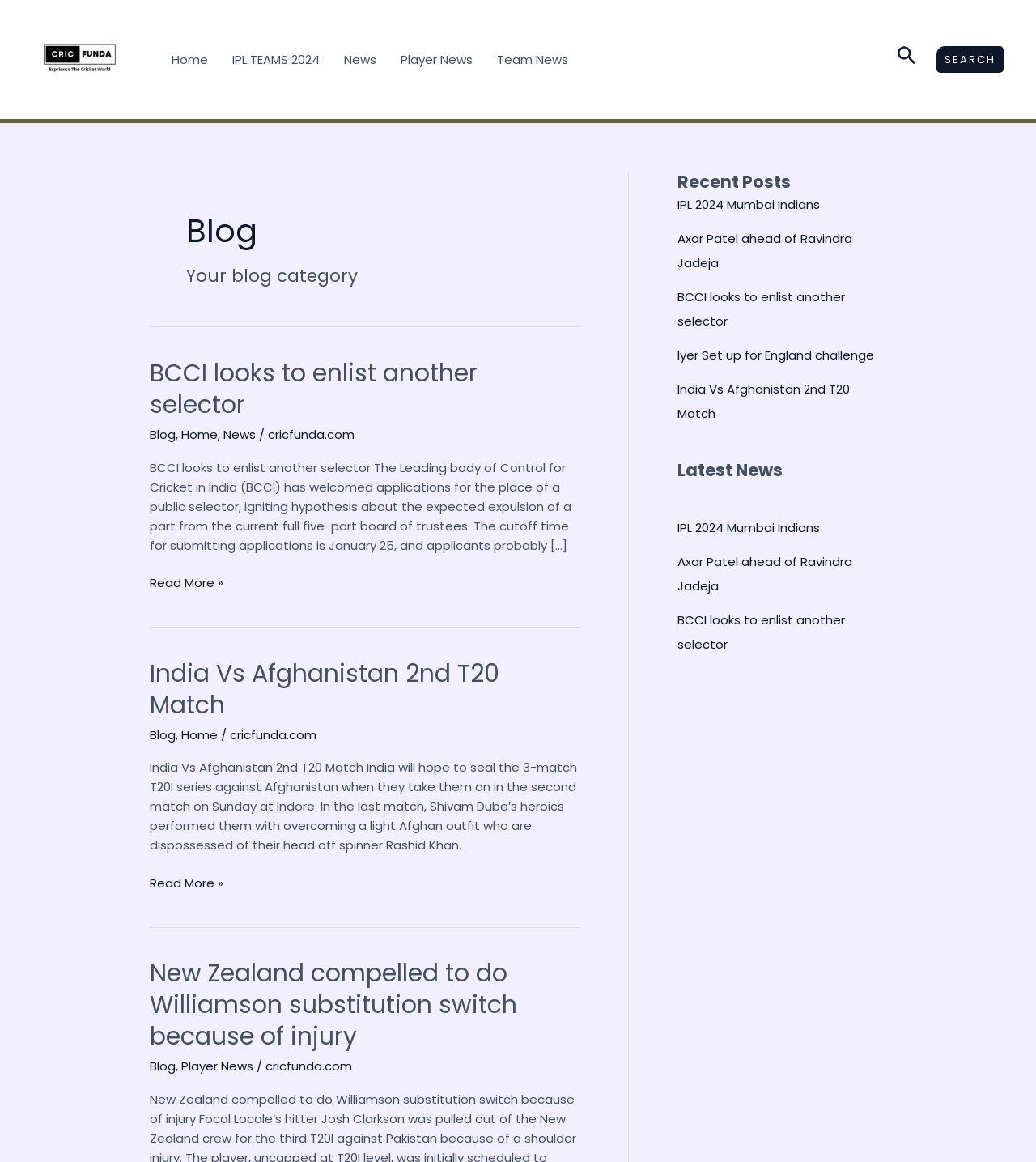What is the purpose of the search icon link? Based on the image, give a response in one word or a short phrase.

To search the blog